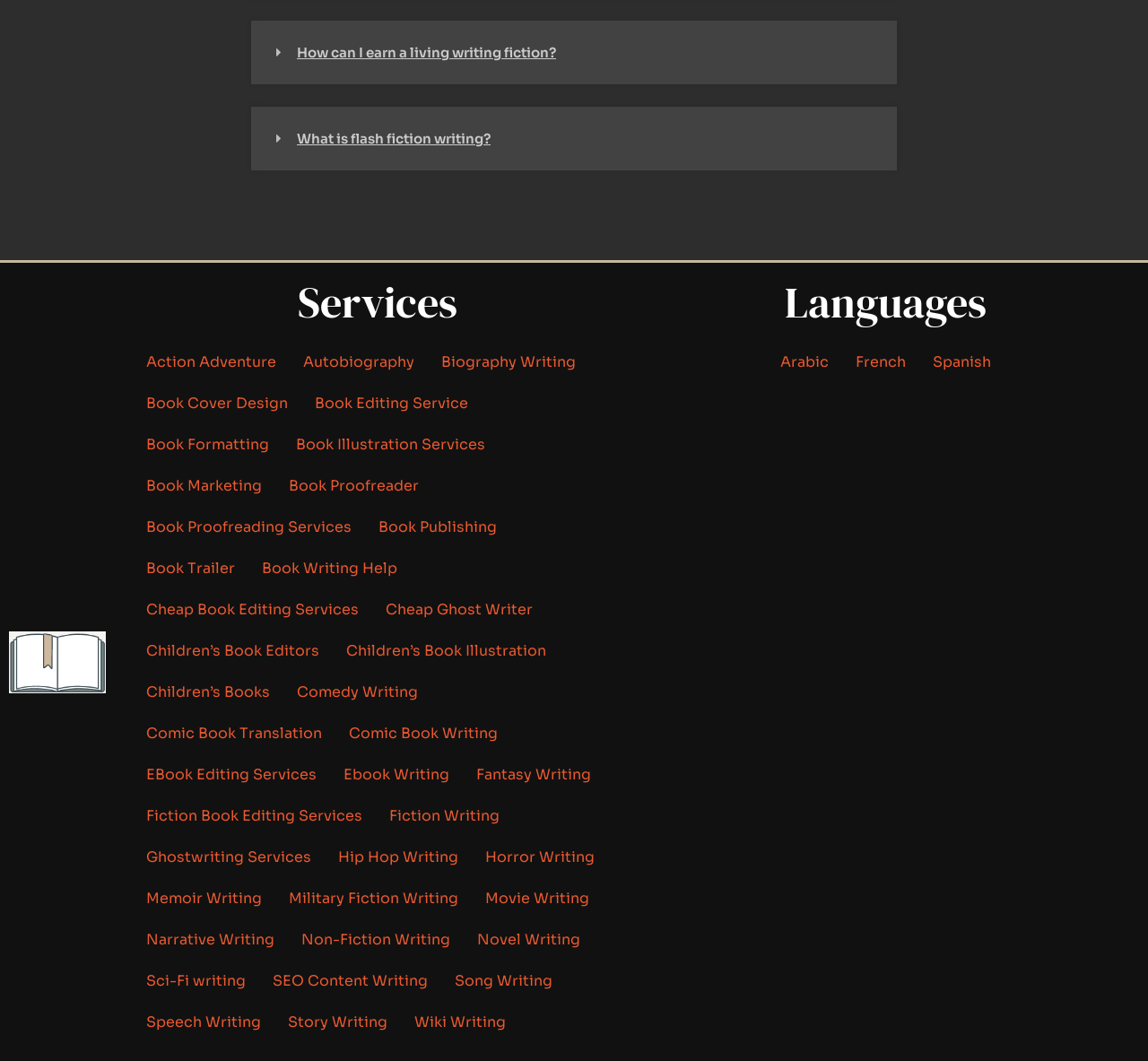Determine the bounding box coordinates of the clickable element necessary to fulfill the instruction: "Explore 'French' language option". Provide the coordinates as four float numbers within the 0 to 1 range, i.e., [left, top, right, bottom].

[0.733, 0.322, 0.8, 0.361]